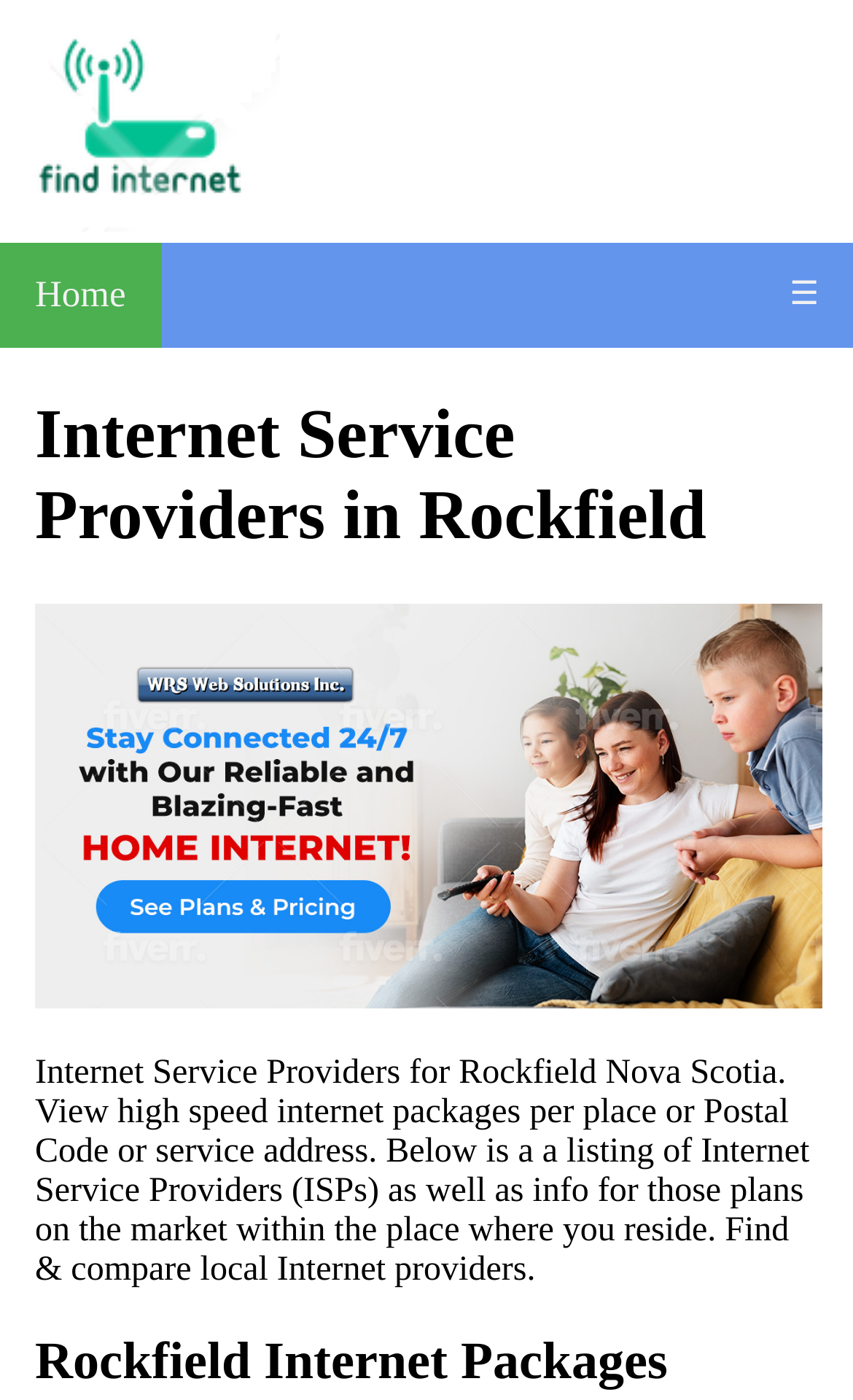How can users find internet providers?
Answer with a single word or short phrase according to what you see in the image.

By postal code or place